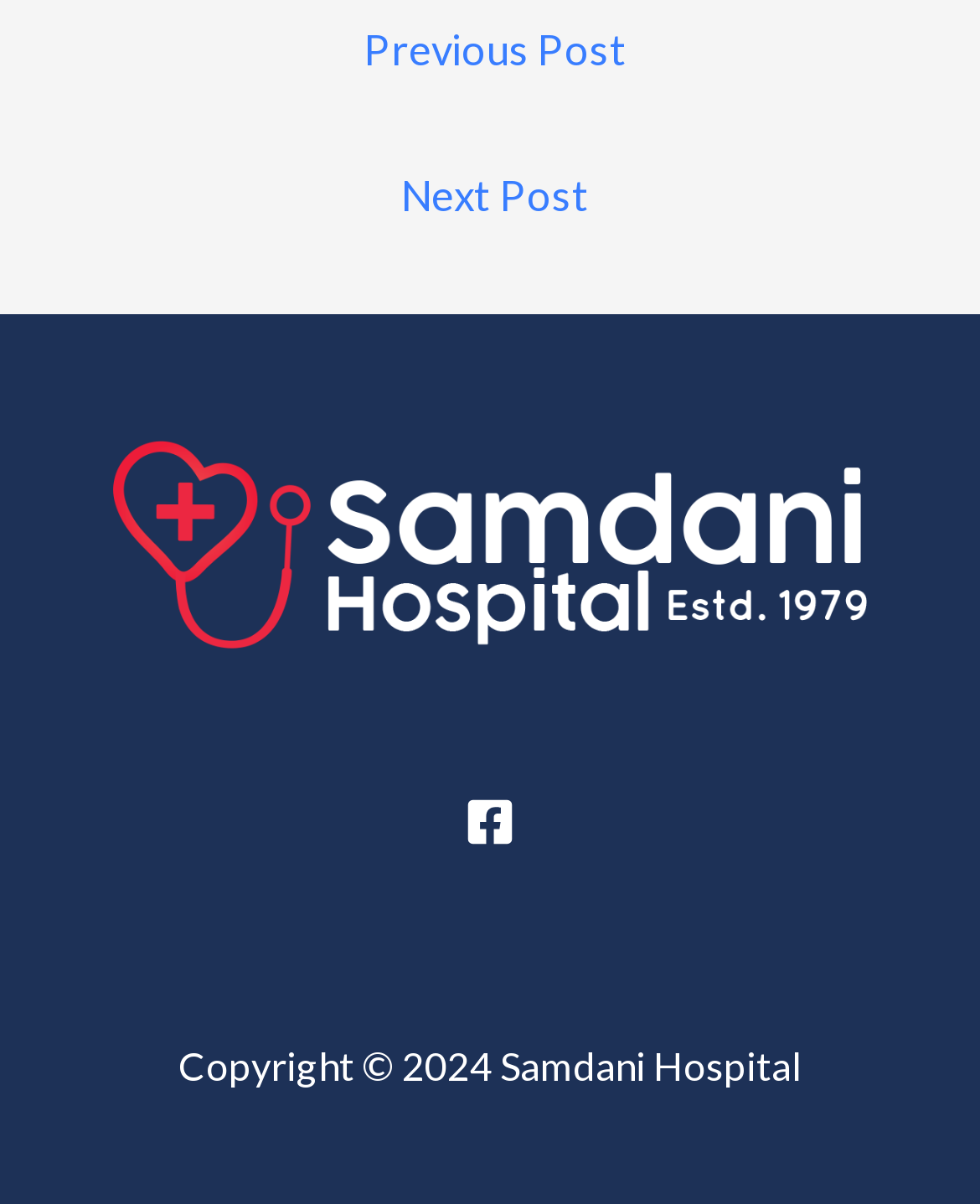What social media platform is represented by the image in the footer?
Could you please answer the question thoroughly and with as much detail as possible?

The image in the footer is a Facebook icon, indicating that the website has a Facebook presence and users can click on it to visit the hospital's Facebook page.